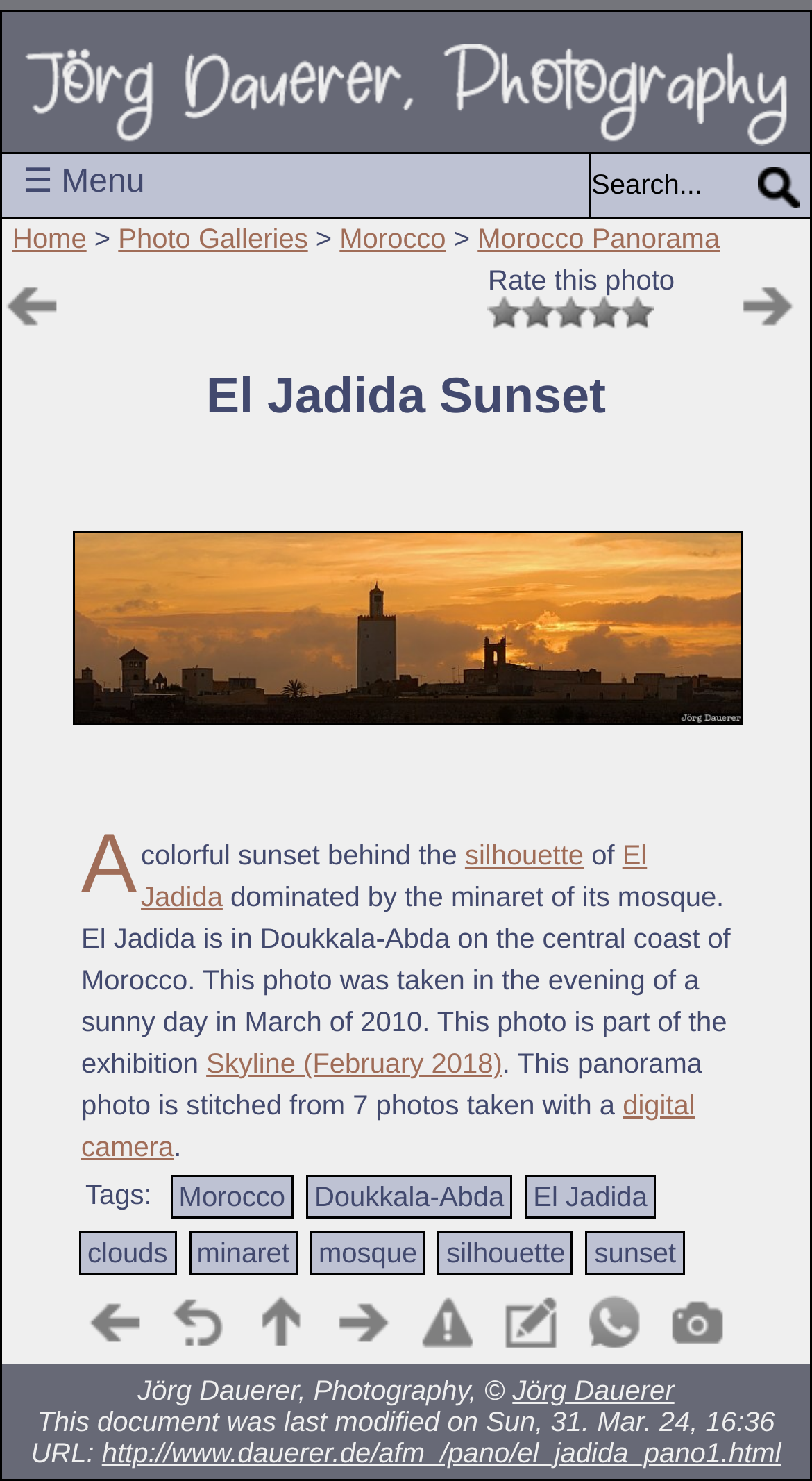Find and specify the bounding box coordinates that correspond to the clickable region for the instruction: "Rate this photo".

[0.601, 0.178, 0.831, 0.199]